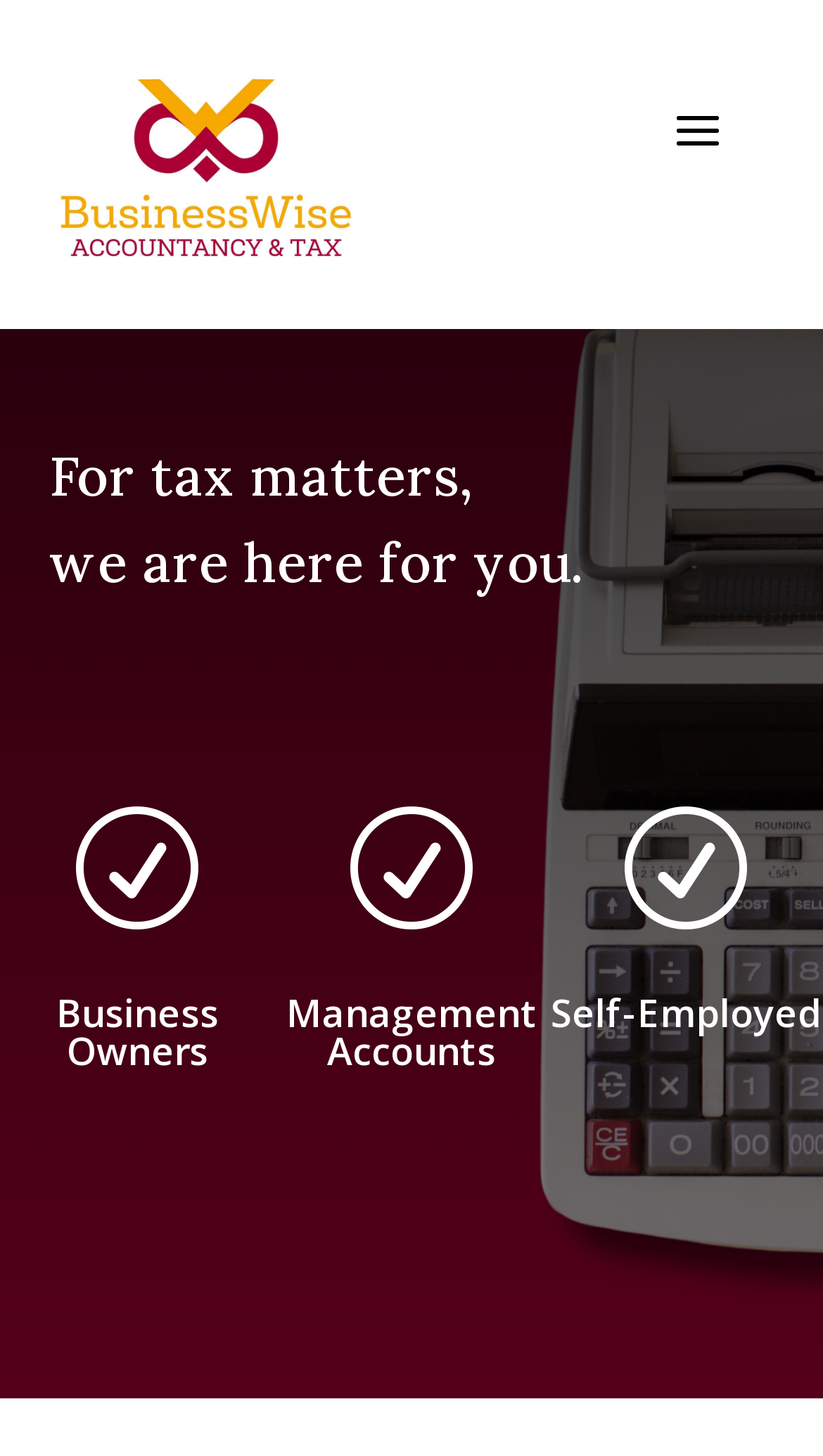What is the logo of the company?
Look at the screenshot and respond with one word or a short phrase.

BusinessWise Logo